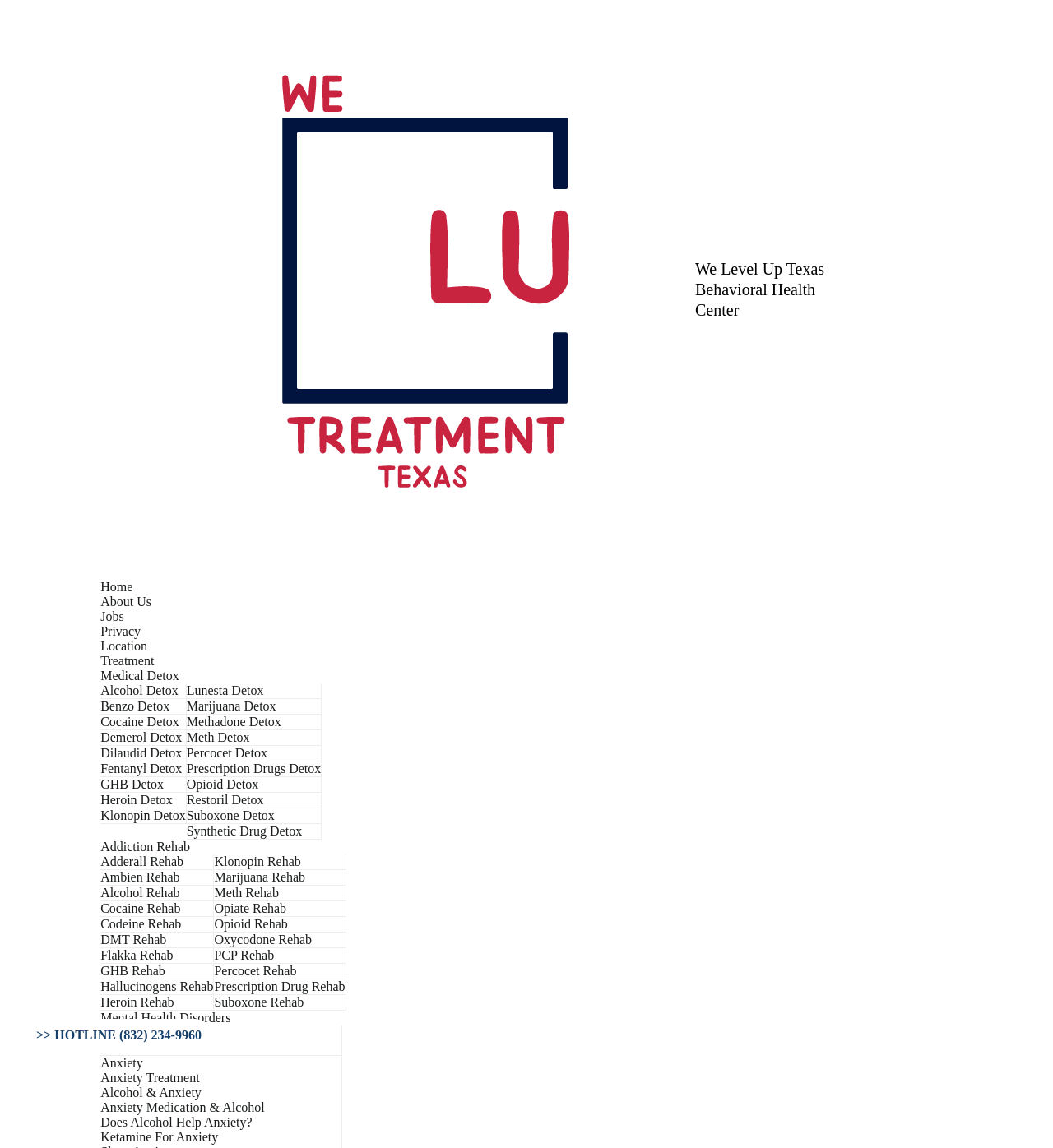Determine the webpage's heading and output its text content.

How To Sober Up Fast